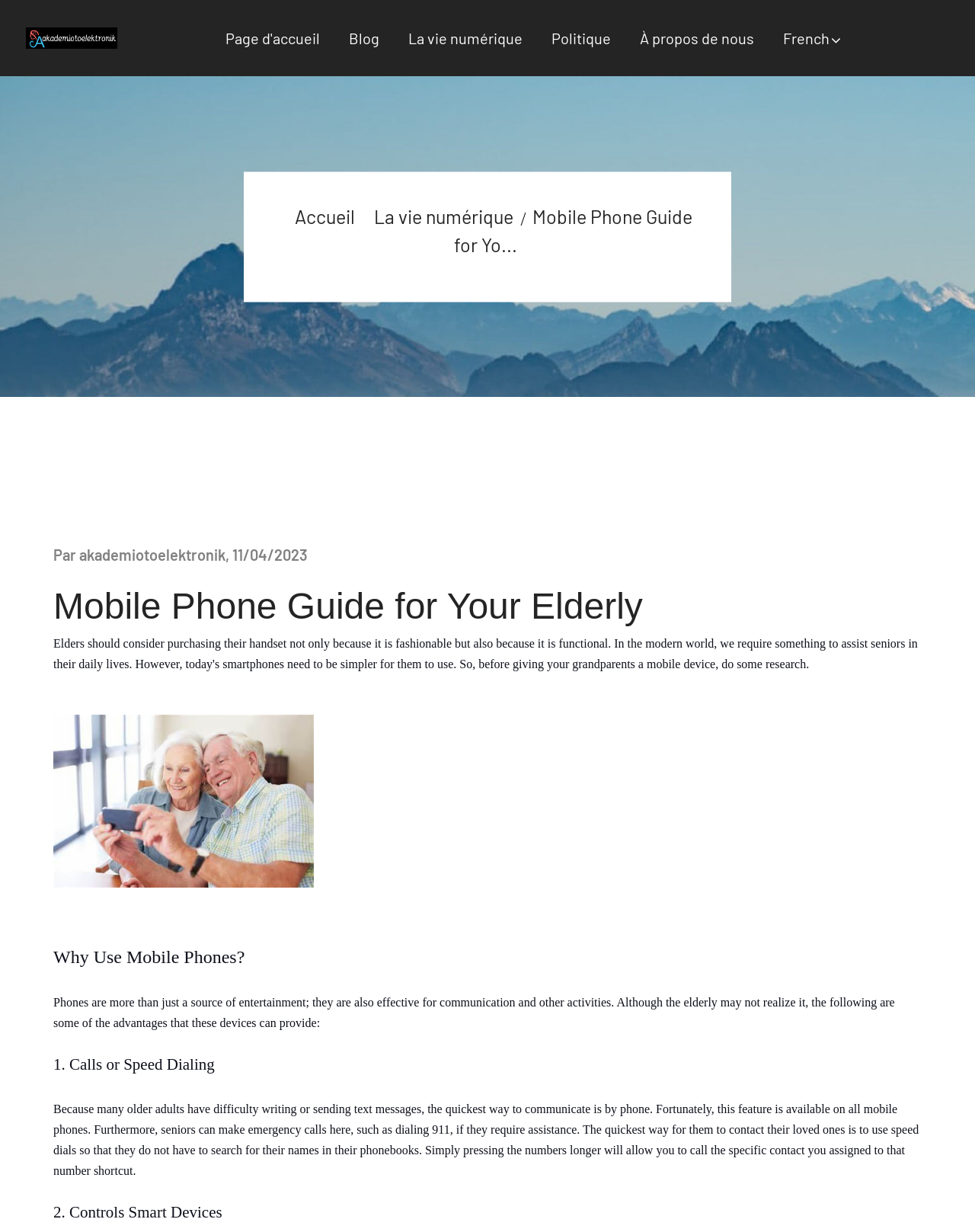What is another advantage of mobile phones for the elderly?
Please answer the question with as much detail and depth as you can.

Another advantage of mobile phones for the elderly is that they can be used to control smart devices, as mentioned in the text '2. Controls Smart Devices'. This feature can be especially useful for seniors who may have difficulty operating physical devices.